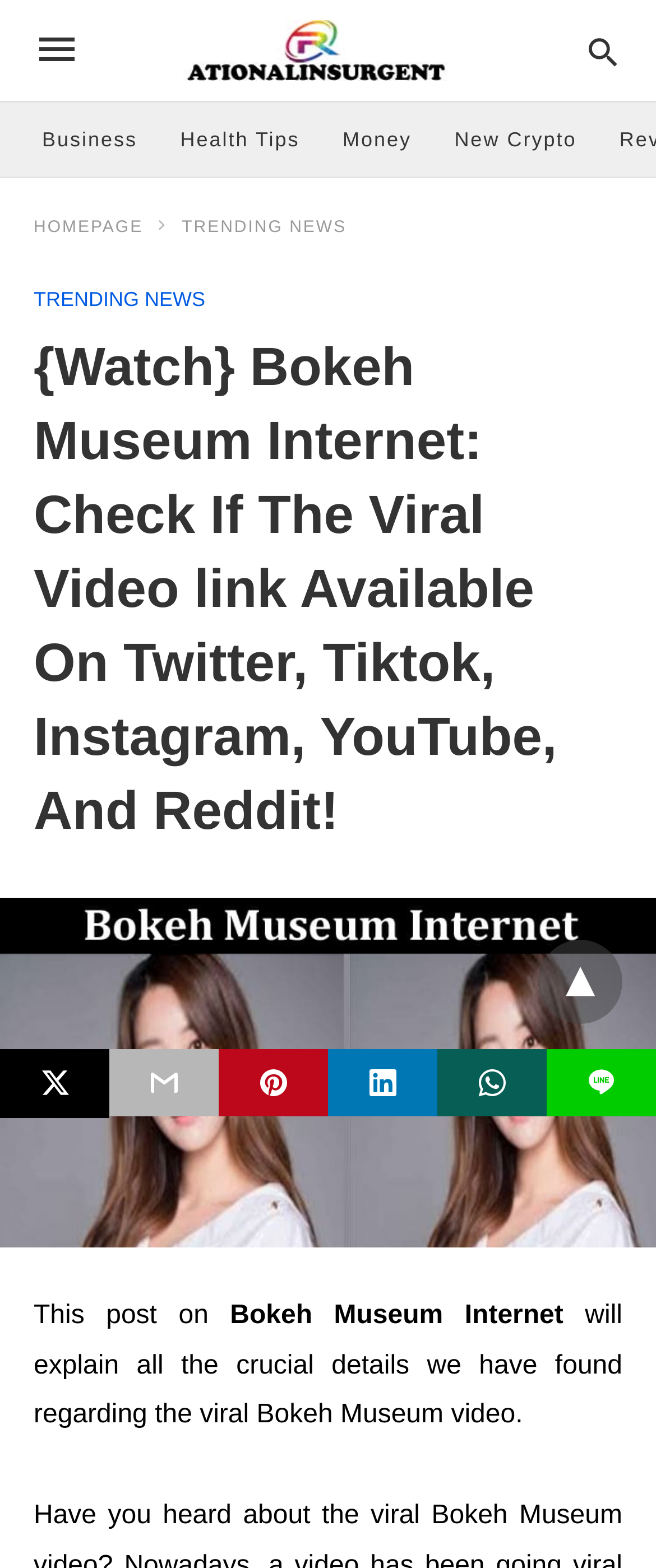Write an extensive caption that covers every aspect of the webpage.

The webpage appears to be a blog post or article about the Bokeh Museum Internet and its viral video. At the top left corner, there is a logo of "RATIONALINSURGENT" with a link to it. Next to the logo, there is a search bar with a placeholder text "Type your query". 

Below the search bar, there are several links to different categories, including "Business", "Health Tips", "Money", and "New Crypto", arranged horizontally across the page. 

Further down, there is a main heading that reads "{Watch} Bokeh Museum Internet: Check If The Viral Video link Available On Twitter, Tiktok, Instagram, YouTube, And Reddit!". 

Below the heading, there is a large image that takes up the full width of the page, with a caption "Latest News Bokeh Museum Internet". 

The main content of the article starts below the image, with a paragraph of text that reads "This post on Bokeh Museum Internet will explain all the crucial details we have found regarding the viral Bokeh Museum video." 

At the bottom of the page, there are several social media sharing links, including Twitter, and a series of icons for other platforms. There is also a horizontal line separating the sharing links from the rest of the content.